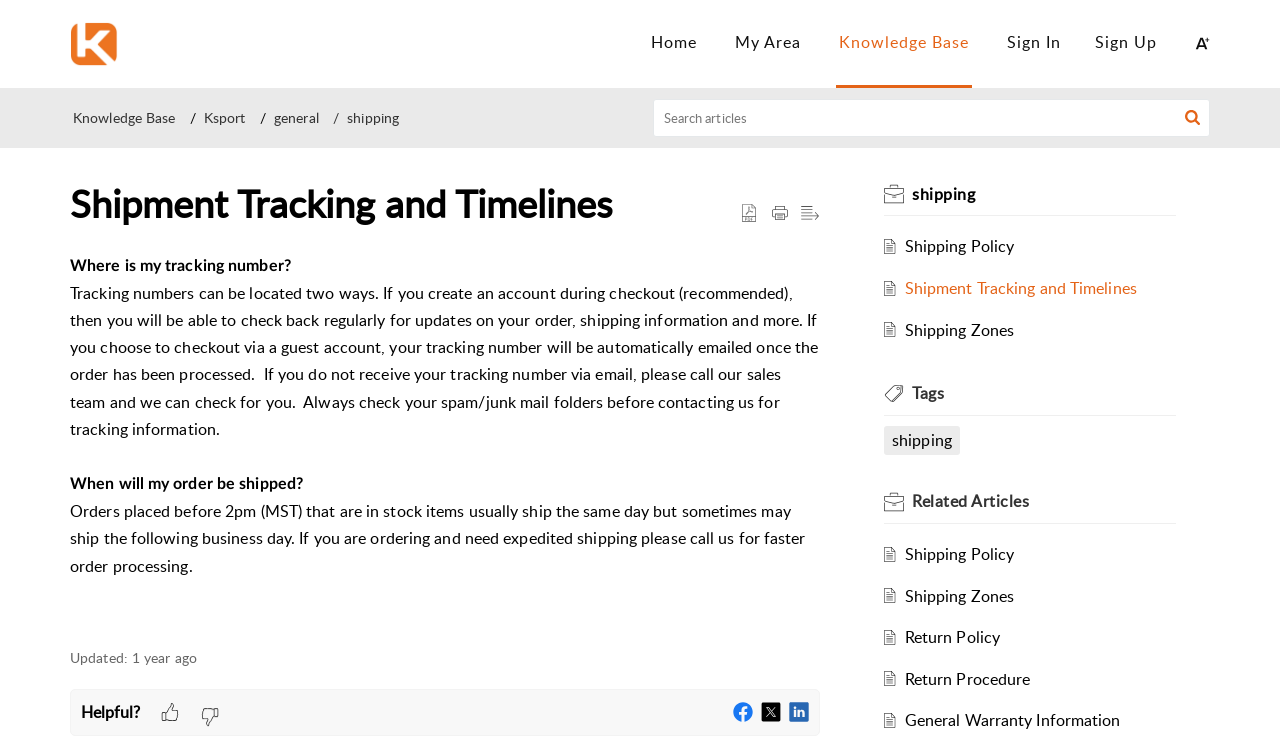Please pinpoint the bounding box coordinates for the region I should click to adhere to this instruction: "Check Shipment Tracking and Timelines".

[0.707, 0.366, 0.888, 0.395]